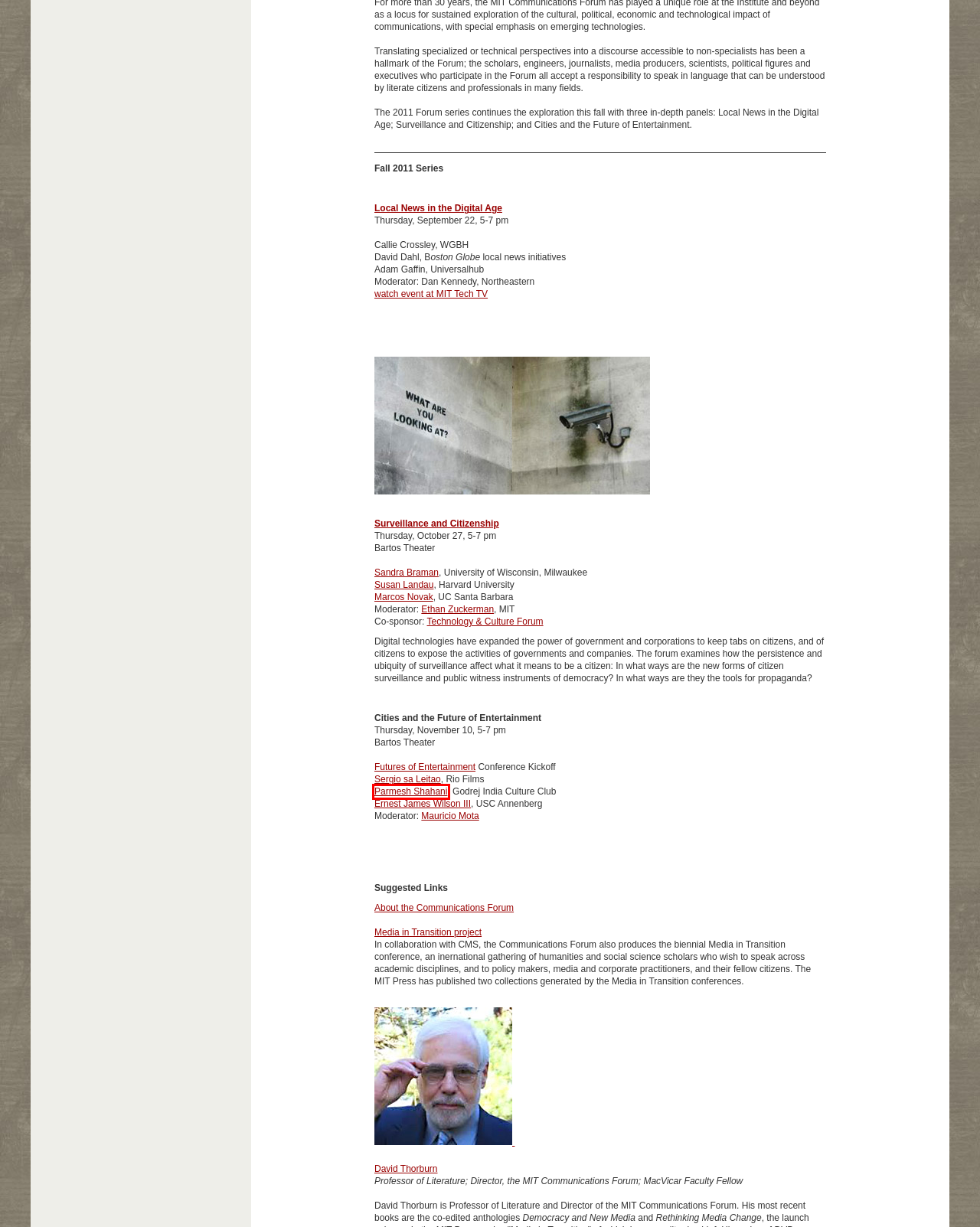Review the screenshot of a webpage which includes a red bounding box around an element. Select the description that best fits the new webpage once the element in the bounding box is clicked. Here are the candidates:
A. MIT - Massachusetts Institute of Technology
B. Futures of Entertainment: Archives
C. Overview ‹ Ethan Zuckerman — MIT Media Lab
D. MIT SHASS: MIT News from SHASS
E. Parmesh Shahani – Official Website
F. Home | Radius
G. media in transition book series
H. Professor David Thorburn

E